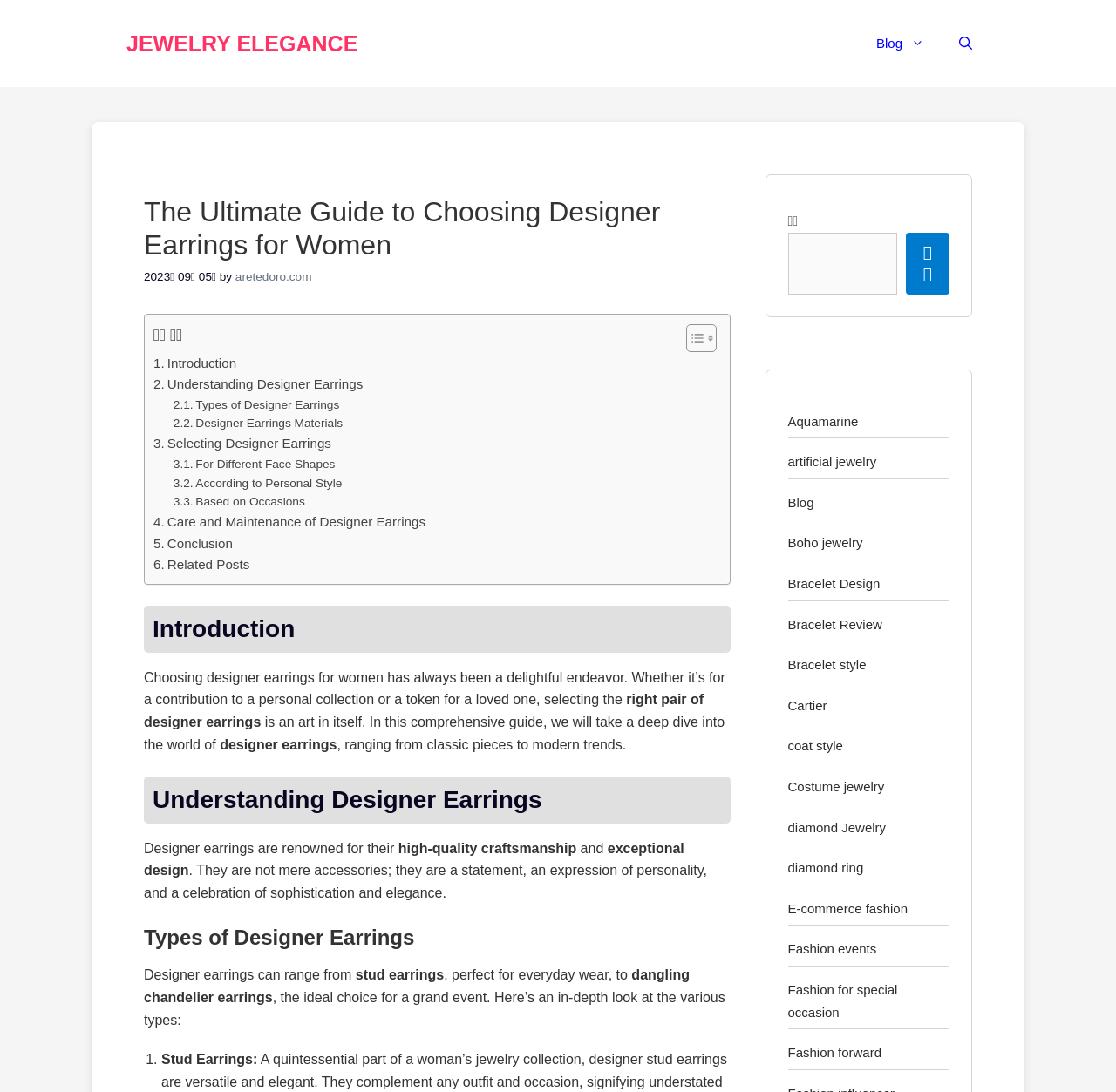Reply to the question with a brief word or phrase: What is the website's name?

Jewelry Elegance